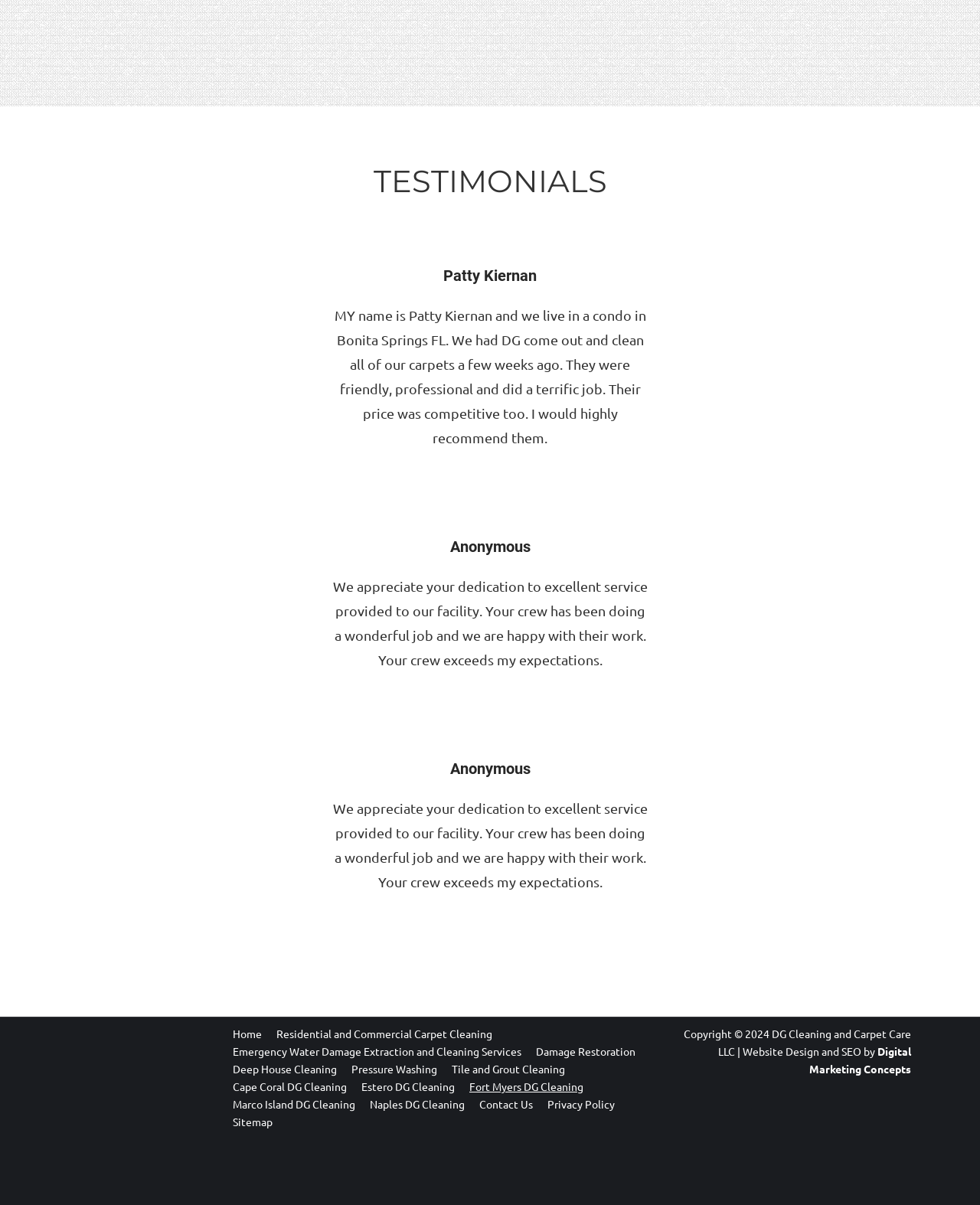What is the company name mentioned in the testimonials?
Can you offer a detailed and complete answer to this question?

The company name is mentioned in the testimonials section, specifically in the text 'MY name is Patty Kiernan and we live in a condo in Bonita Springs FL. We had DG come out and clean all of our carpets a few weeks ago.'